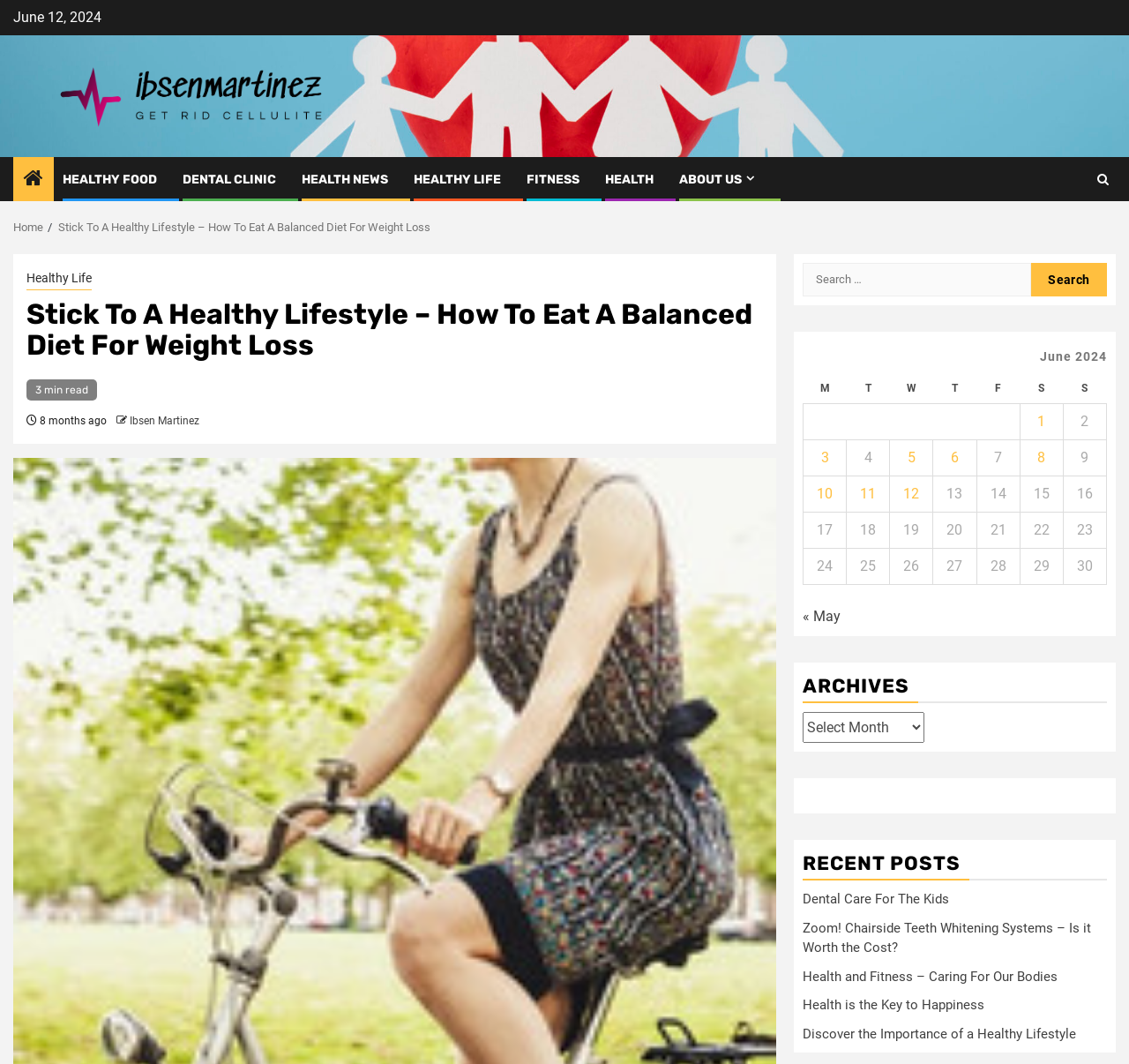Please mark the bounding box coordinates of the area that should be clicked to carry out the instruction: "Go to the previous month".

[0.711, 0.571, 0.745, 0.587]